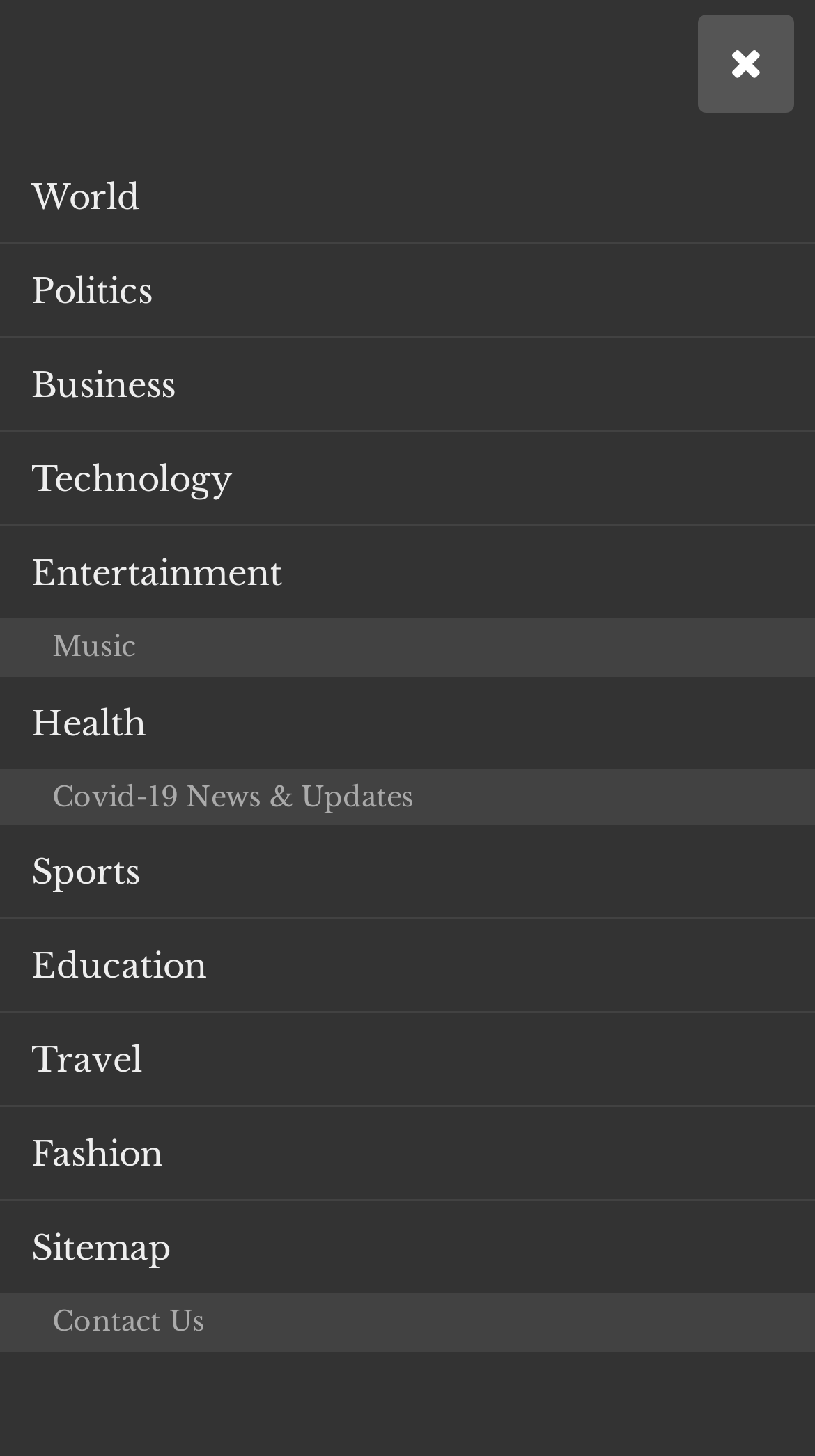How many links are related to health?
Answer with a single word or phrase, using the screenshot for reference.

2